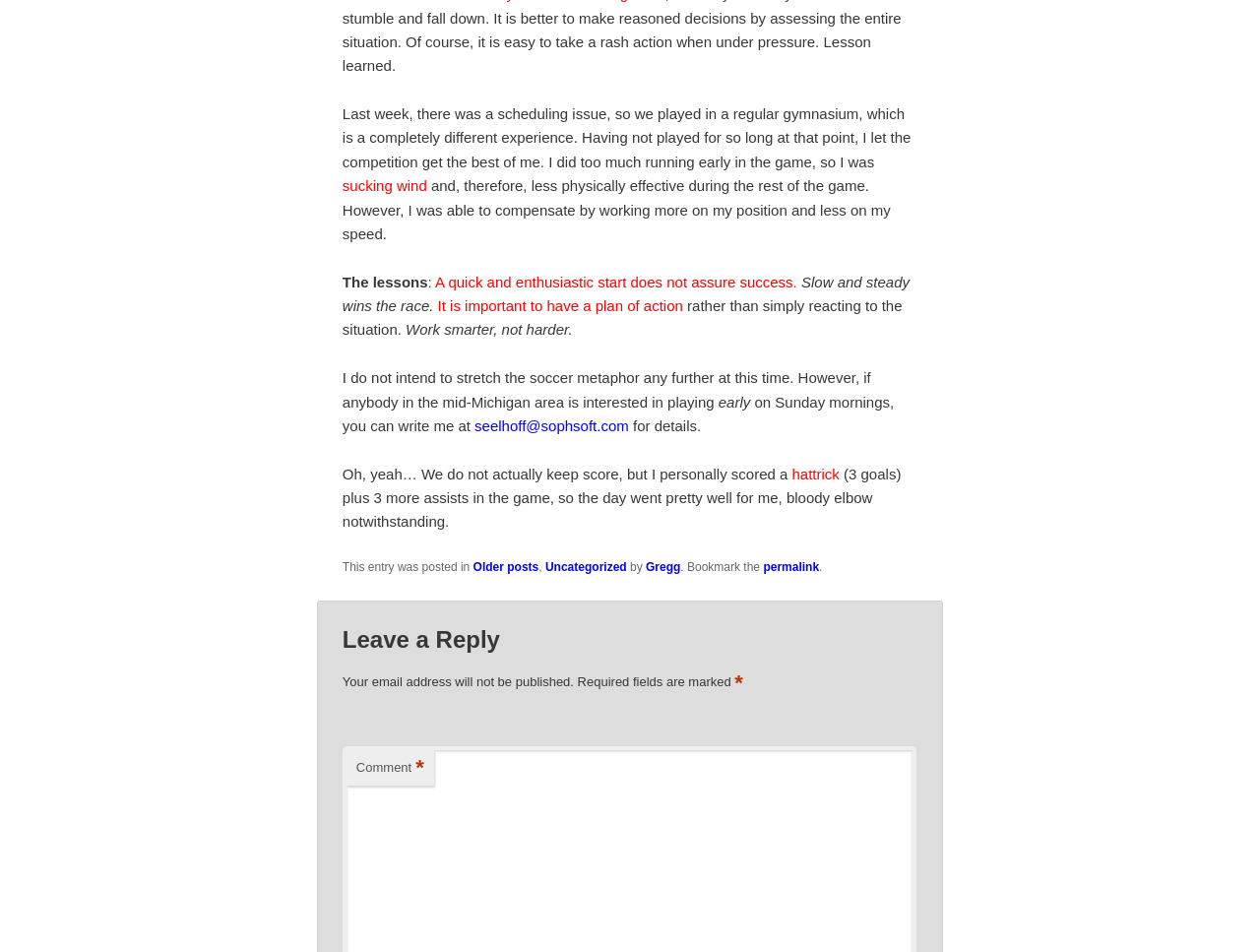What is the author's name?
Please provide a detailed and comprehensive answer to the question.

The author's name can be found in the footer section of the webpage, where it says 'This entry was posted in ... by Gregg'.